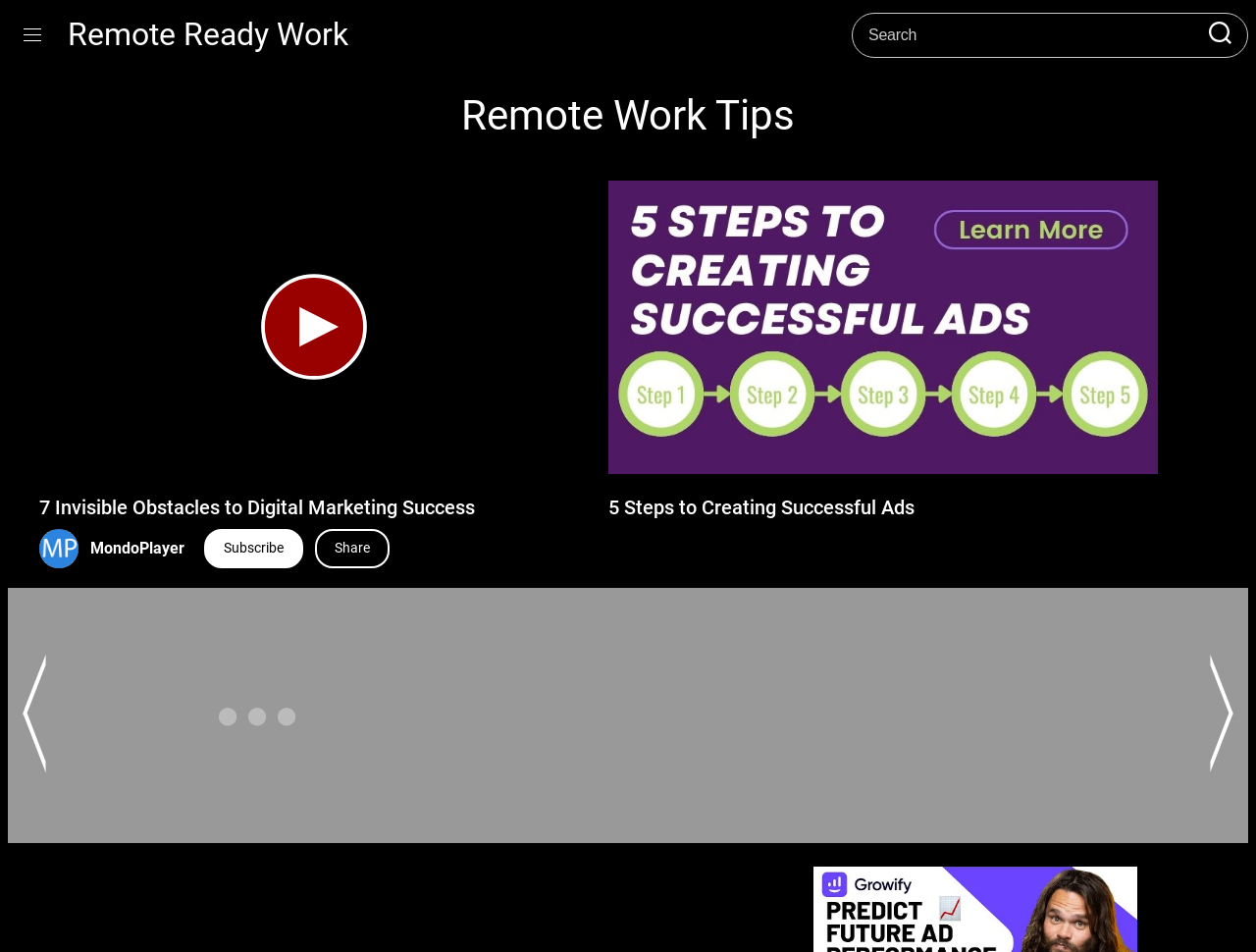From the screenshot, find the bounding box of the UI element matching this description: "ShareCopy LinkMore...×". Supply the bounding box coordinates in the form [left, top, right, bottom], each a float between 0 and 1.

[0.251, 0.556, 0.31, 0.597]